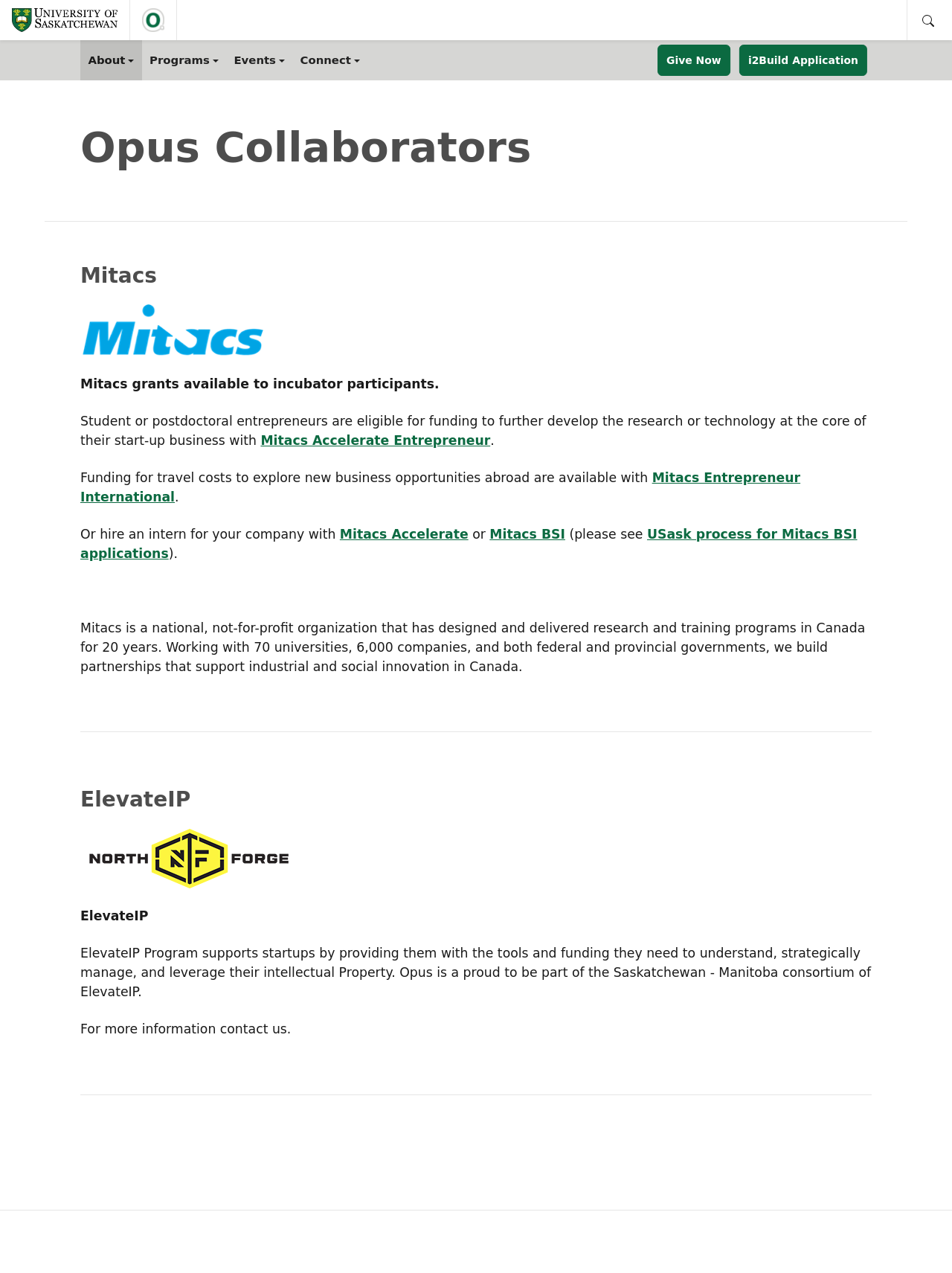Respond with a single word or phrase for the following question: 
What is the purpose of the 'Give Now' link?

To donate